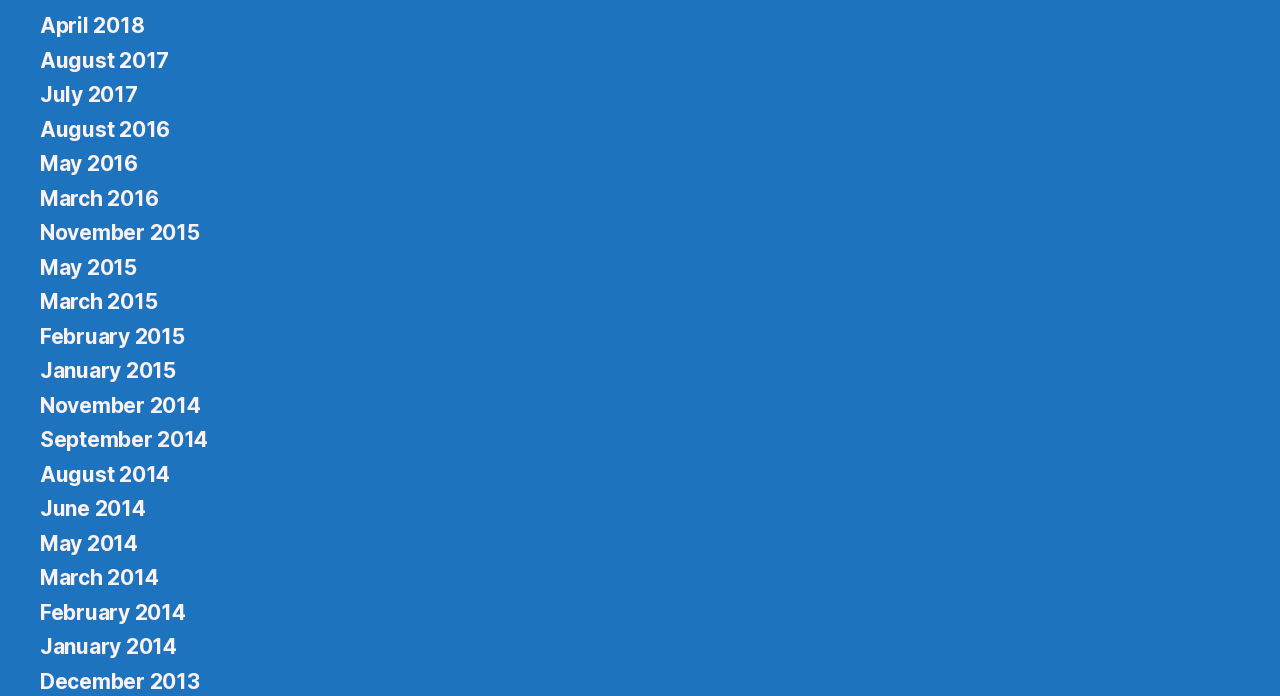Provide a thorough and detailed response to the question by examining the image: 
How many months are listed in 2015?

I counted the number of links related to 2015 and found that there are three months listed: May 2015, March 2015, and February 2015. These links have bounding box coordinates of [0.031, 0.366, 0.107, 0.402], [0.031, 0.416, 0.123, 0.452], and [0.031, 0.465, 0.144, 0.501], respectively.